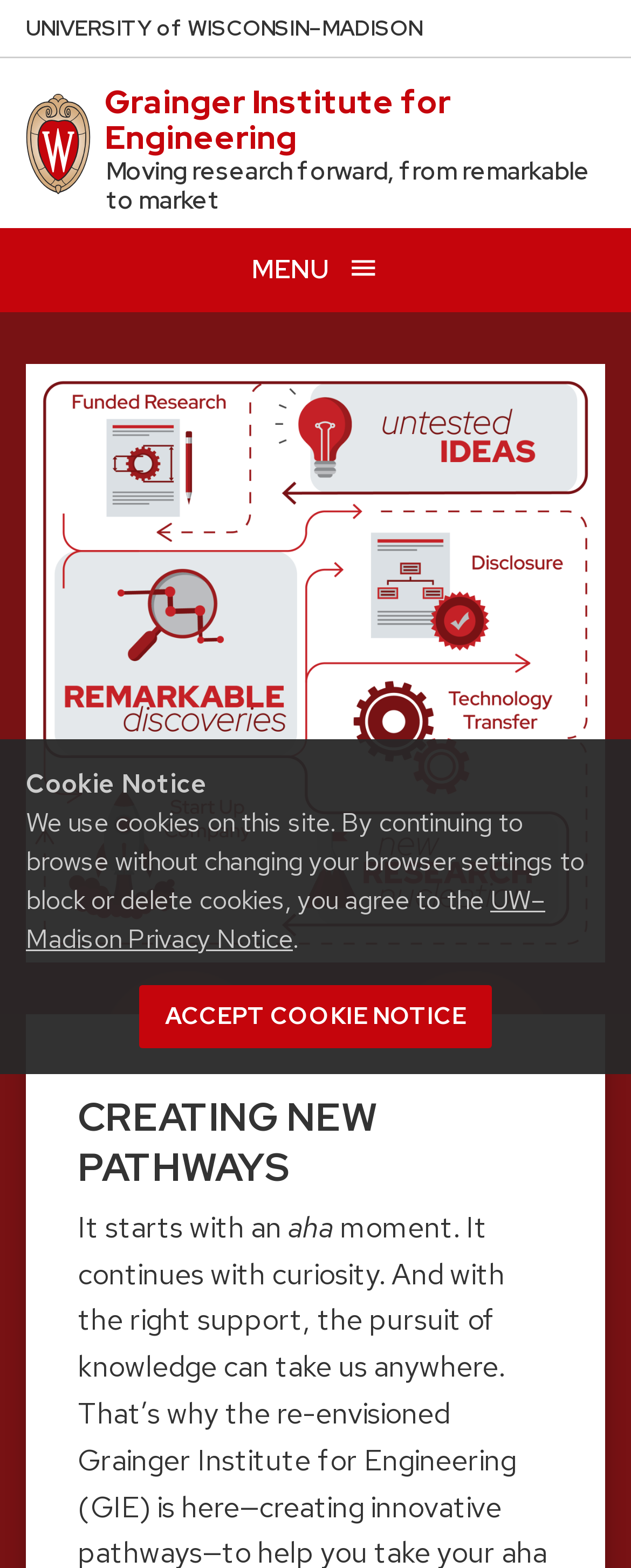What is the theme of the institute's research?
Based on the image, answer the question with as much detail as possible.

The theme of the institute's research can be found in the static text element with the text 'Moving research forward, from remarkable to market', which is located below the heading element with the text 'Grainger Institute for Engineering'.